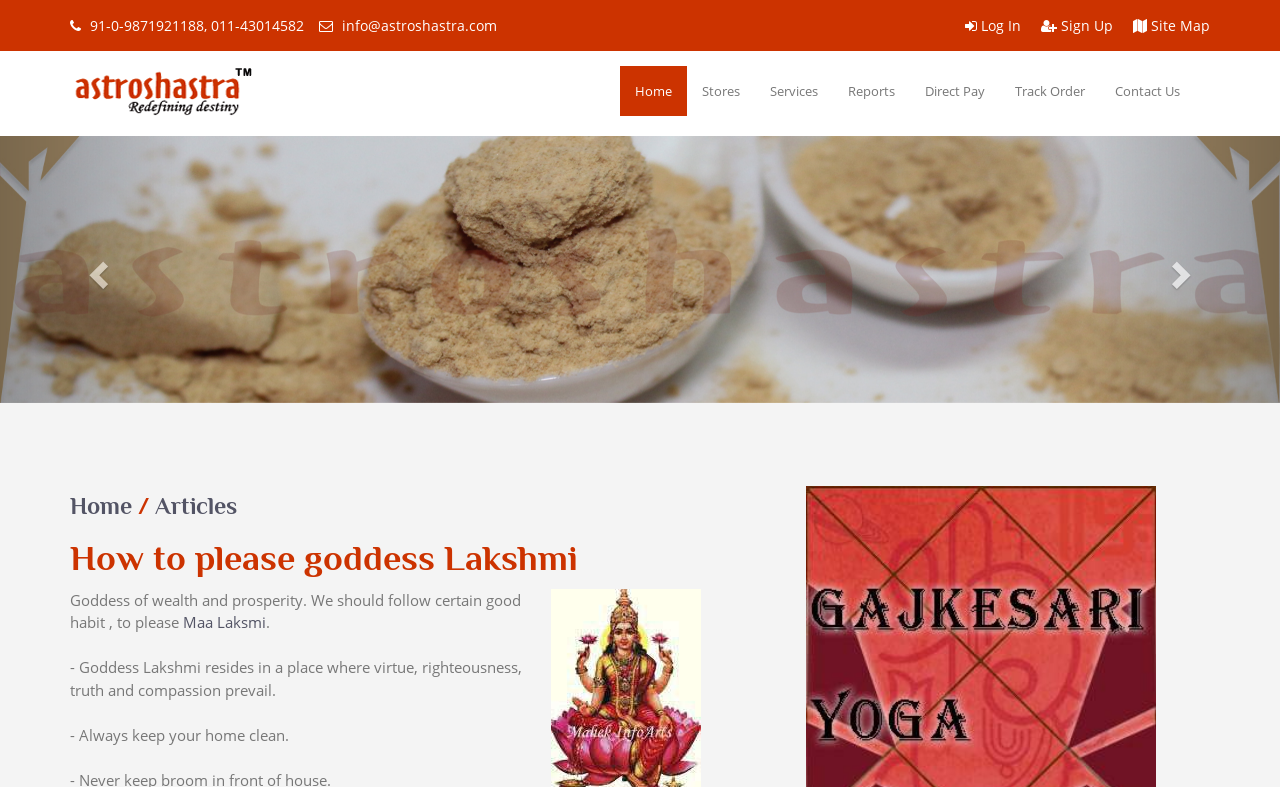Reply to the question with a single word or phrase:
What is the topic of the article on this webpage?

How to please Goddess Lakshmi